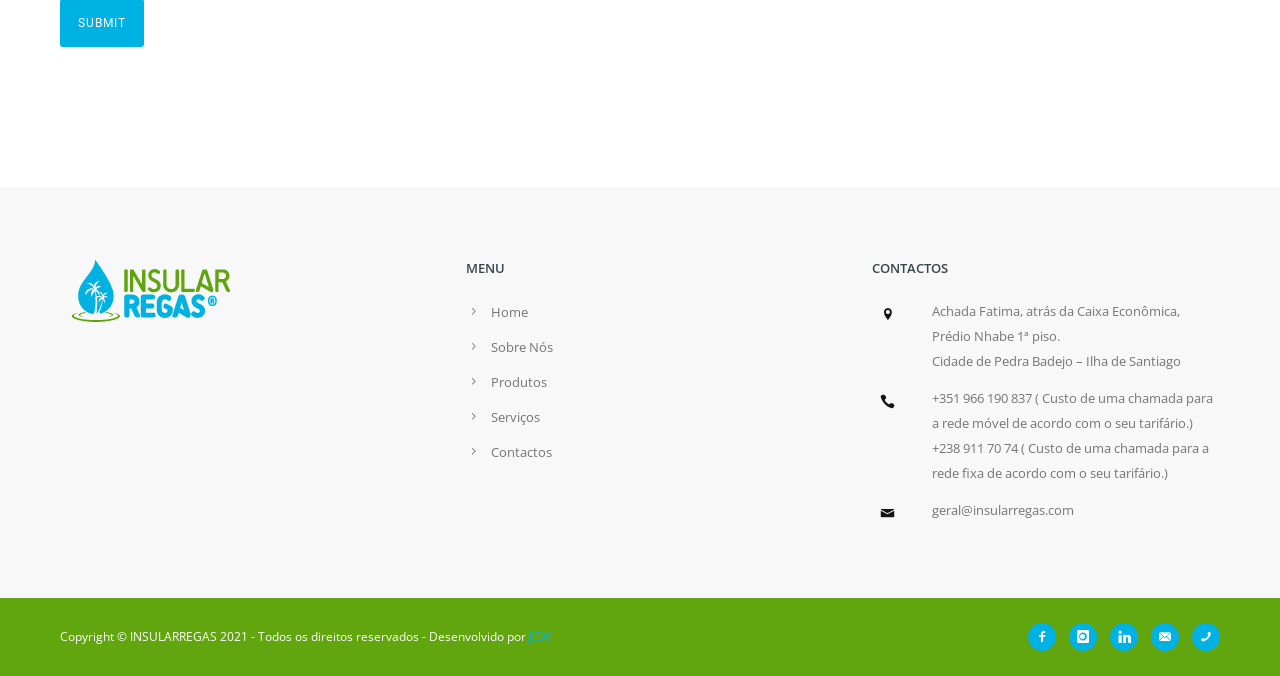Identify the bounding box for the element characterized by the following description: "+351 966 190 837".

[0.728, 0.575, 0.806, 0.602]